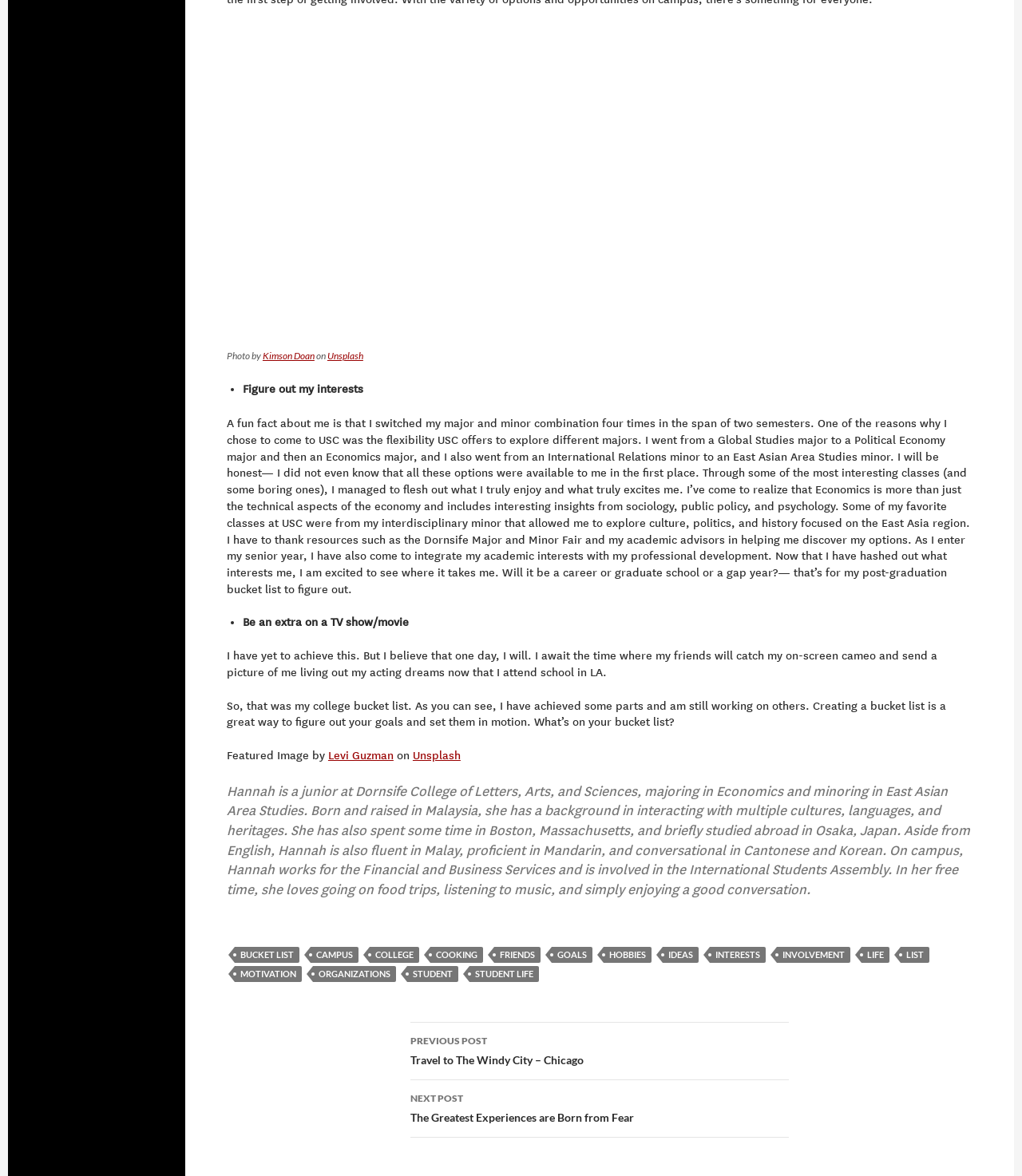What is the name of the university the author attends?
Please respond to the question with a detailed and informative answer.

The author mentions 'I chose to come to USC' in the text, indicating that the university they attend is the University of Southern California (USC).